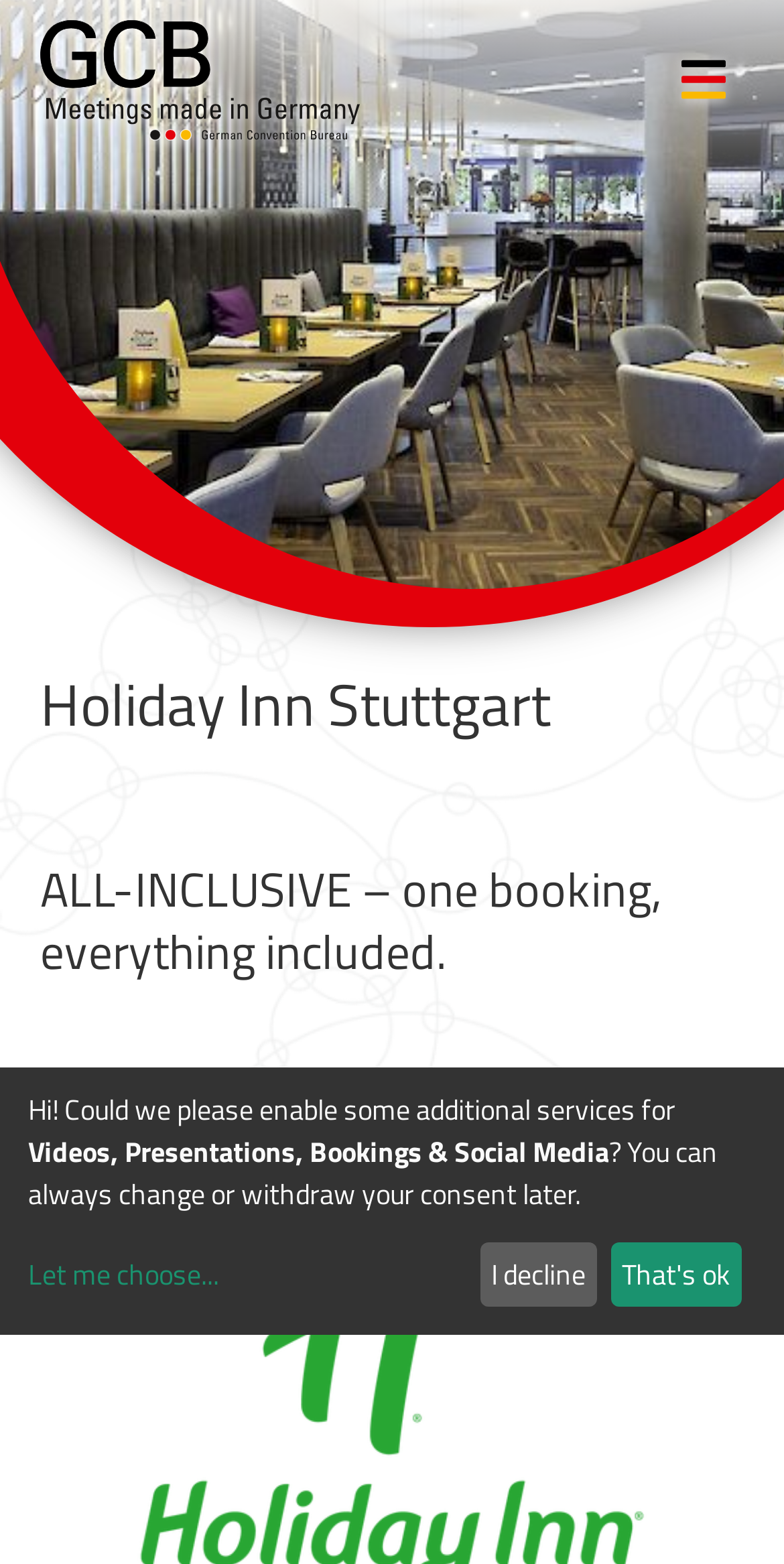Based on the description "Let me choose...", find the bounding box of the specified UI element.

[0.036, 0.801, 0.594, 0.828]